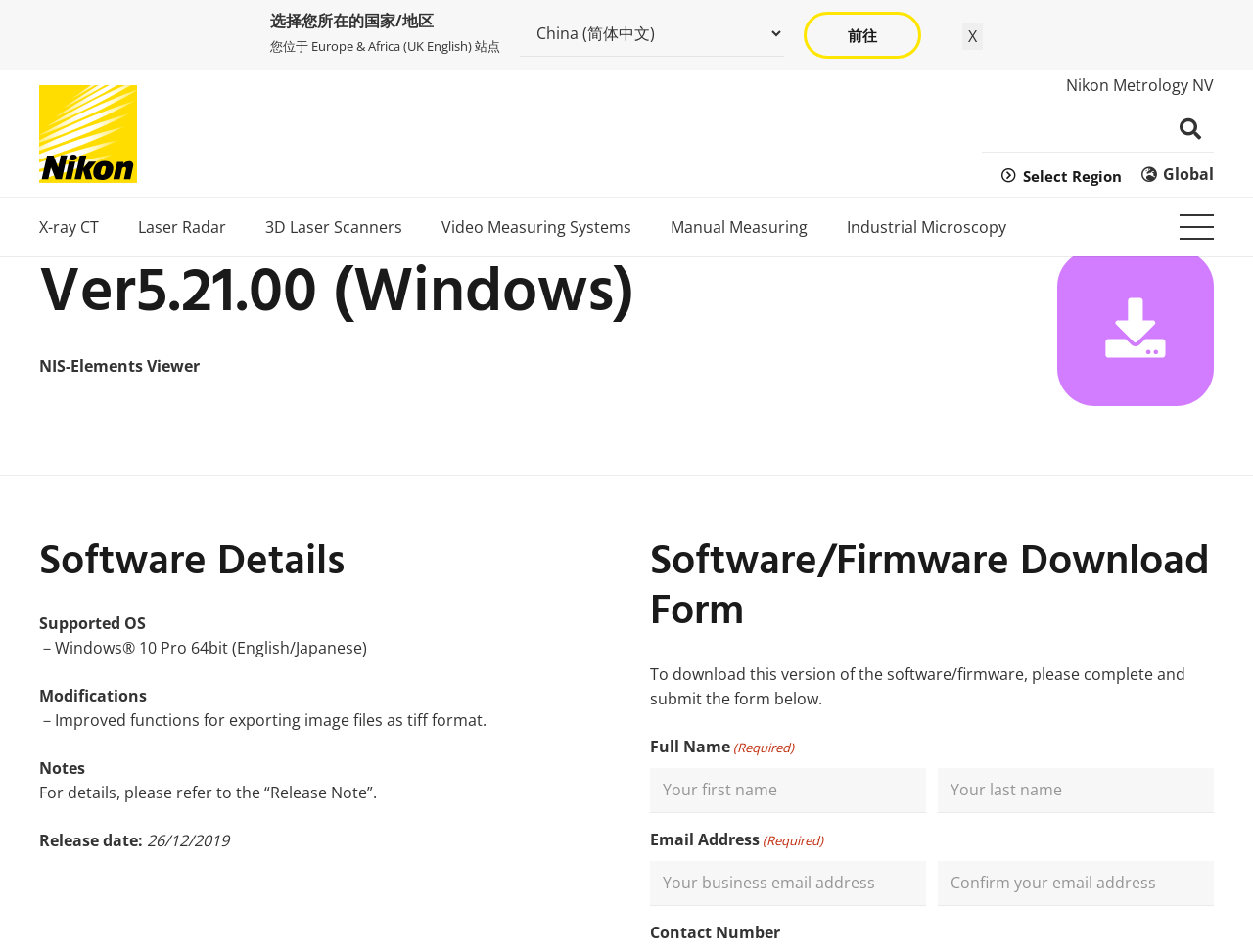Utilize the information from the image to answer the question in detail:
What is the release date of the software?

The release date of the software can be found under the 'Software Details' section, where it says 'Release date: 26/12/2019'.